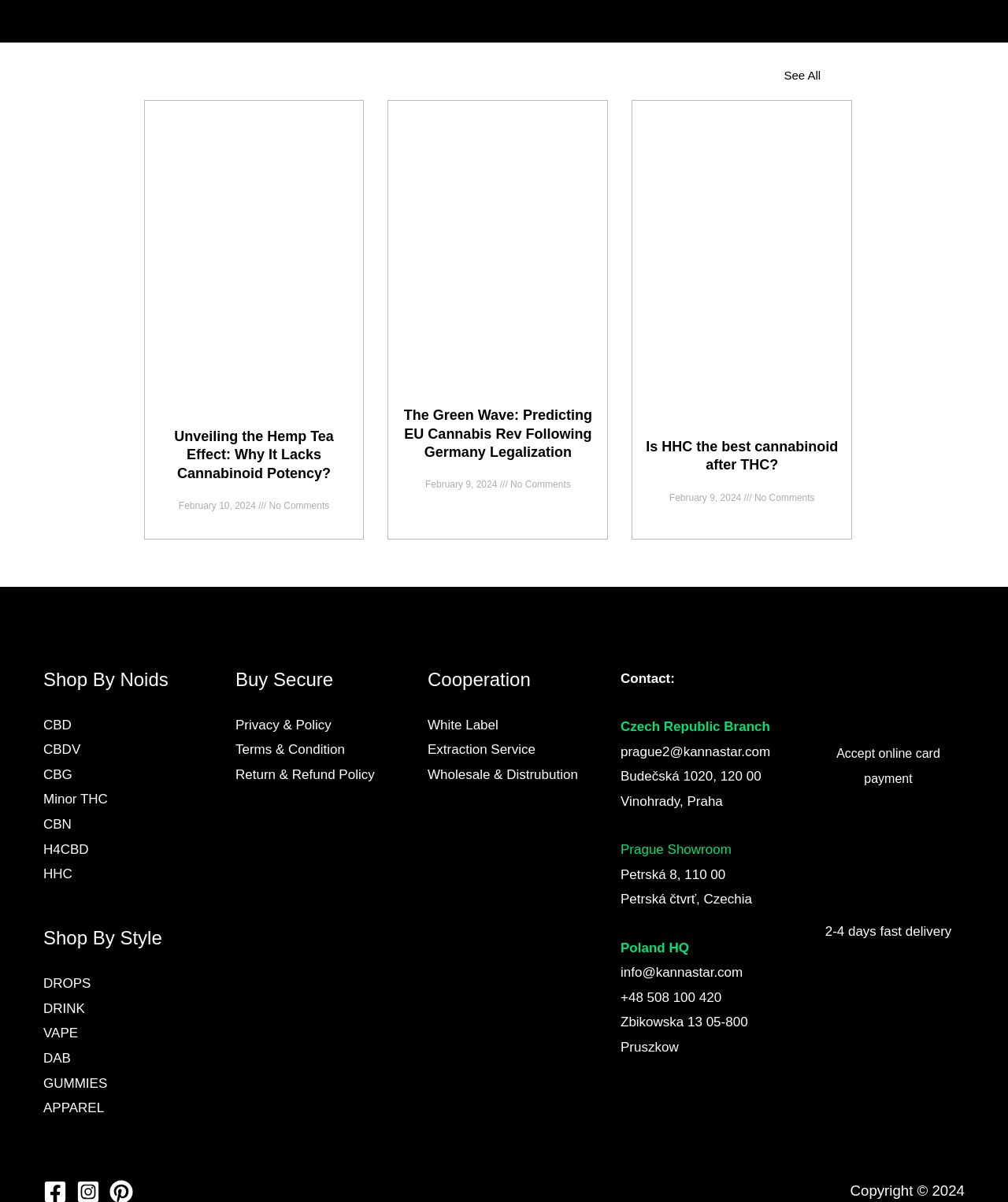Give a short answer using one word or phrase for the question:
What is the date of the second article?

February 9, 2024